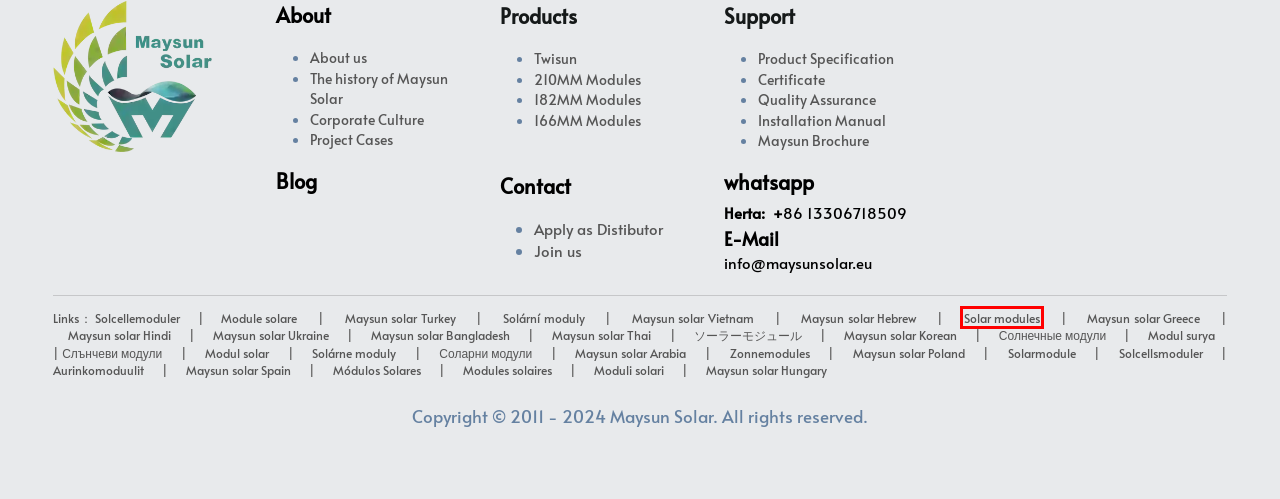You are given a screenshot of a webpage within which there is a red rectangle bounding box. Please choose the best webpage description that matches the new webpage after clicking the selected element in the bounding box. Here are the options:
A. Ειδικός κατασκευαστής κατανεμημένων φωτοβολταϊκών μονάδων| Maysun Solar
B. Uzman dağıtık PV modül üreticisi| Maysun Solar
C. Maysun Brochure - Professional Distributed Photovoltaic Module Manufacturer | Maysun Solar
D. Apply as Distributor - Professional Distributed Photovoltaic Module Manufacturer | Maysun Solar
E. Fabricant Professionnel de Panneaux Solaires Distribués| Maysun Solar
F. Gespecialiseerde fabrikant van PV-modules|Maysun Solar
G. Professional Distributed PV Module Manufacturer| Maysun Solar
H. Професионален производител на разпределени слънчеви панели | Maysun Solar

G